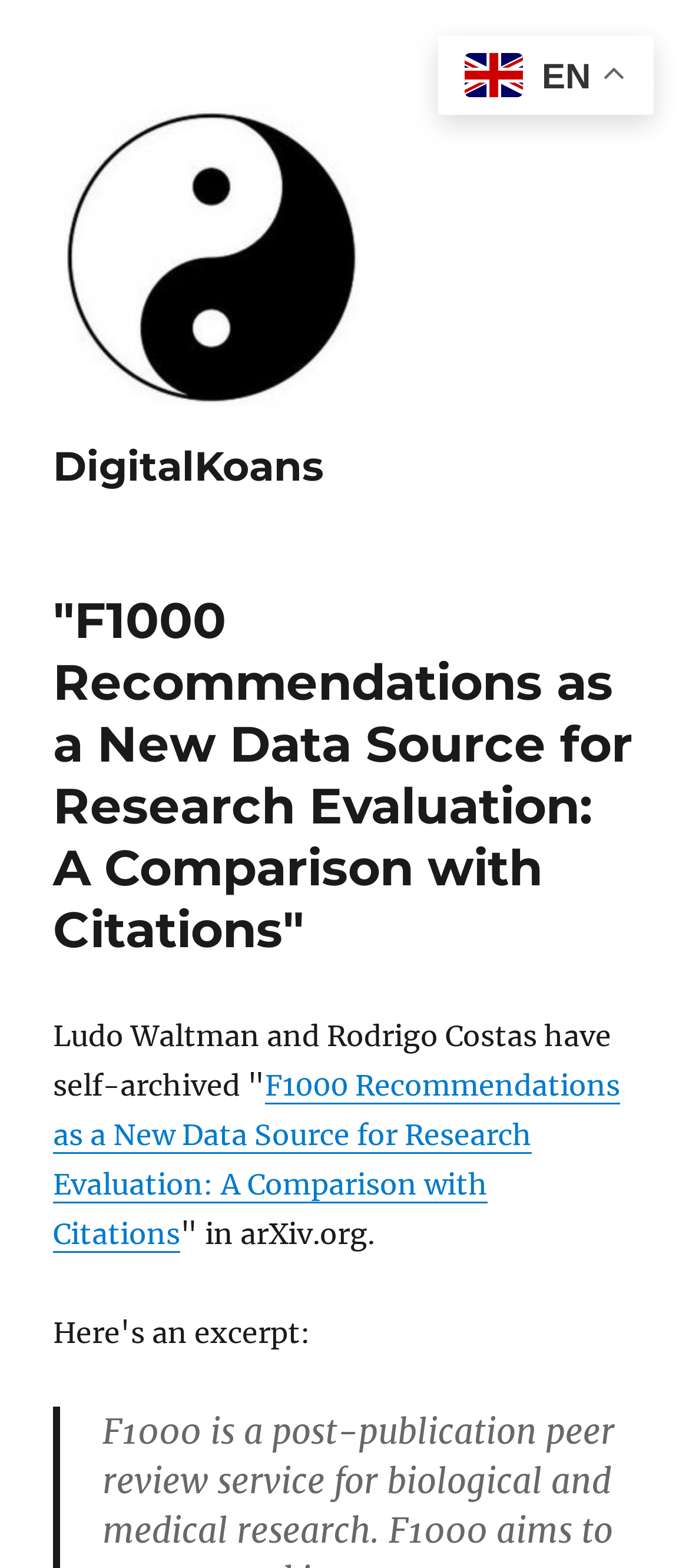What is the language of the webpage?
Using the image provided, answer with just one word or phrase.

English